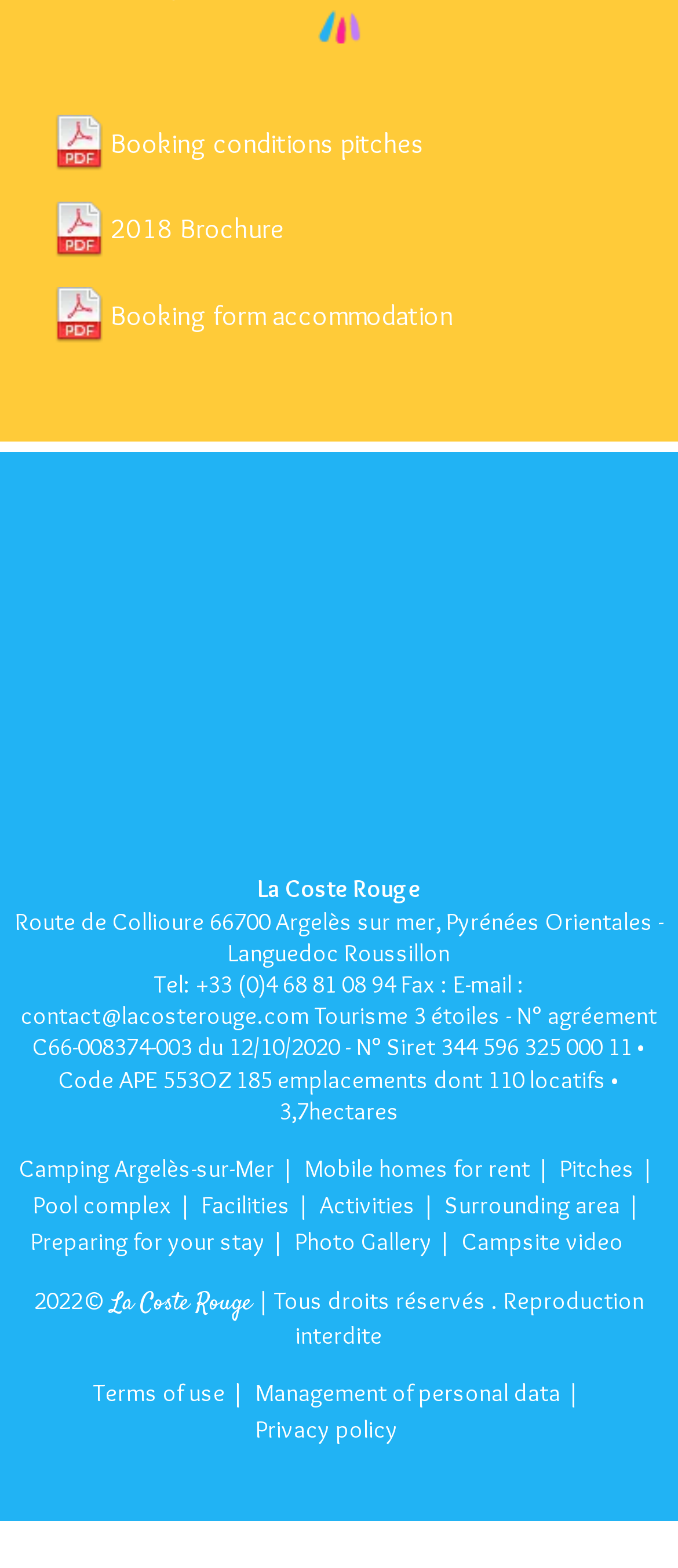Carefully observe the image and respond to the question with a detailed answer:
What is the phone number of the campsite?

I found the phone number of the campsite by looking at the StaticText element with the text 'Tel: +33 (0)4 68 81 08 94 Fax : E-mail : contact@lacosterouge.com...' at coordinates [0.031, 0.618, 0.969, 0.718]. This text contains the phone number of the campsite.